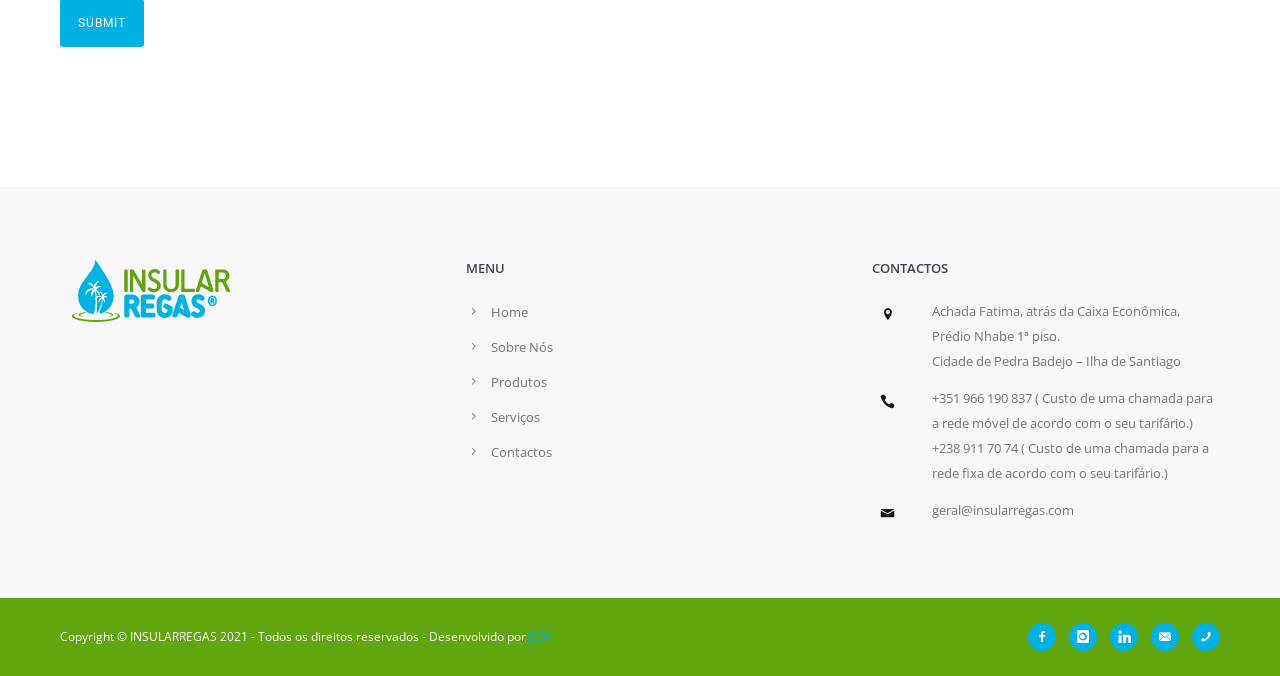Find the bounding box coordinates of the element to click in order to complete the given instruction: "Click the Contactos link."

[0.384, 0.655, 0.431, 0.682]